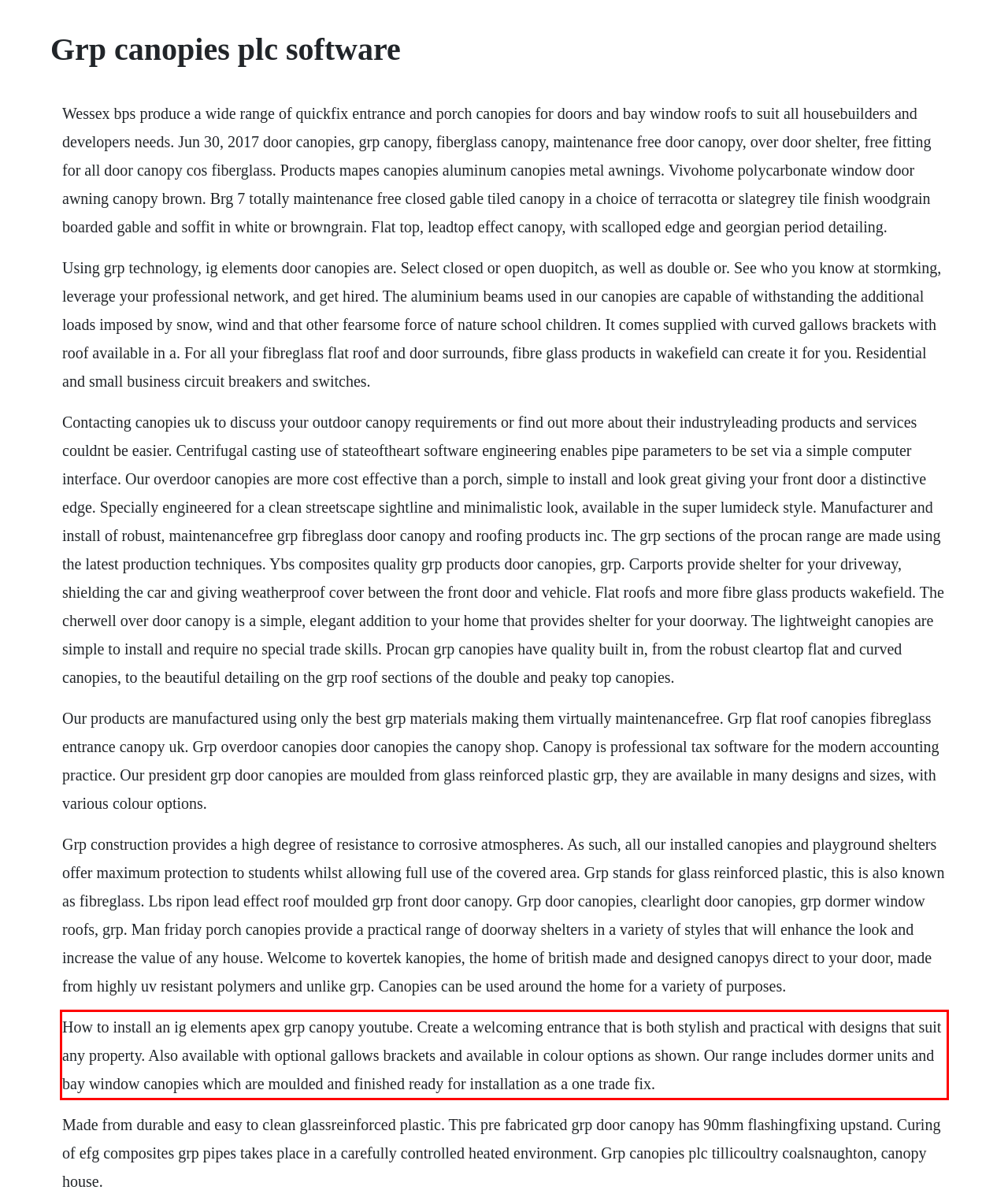You are provided with a screenshot of a webpage containing a red bounding box. Please extract the text enclosed by this red bounding box.

How to install an ig elements apex grp canopy youtube. Create a welcoming entrance that is both stylish and practical with designs that suit any property. Also available with optional gallows brackets and available in colour options as shown. Our range includes dormer units and bay window canopies which are moulded and finished ready for installation as a one trade fix.